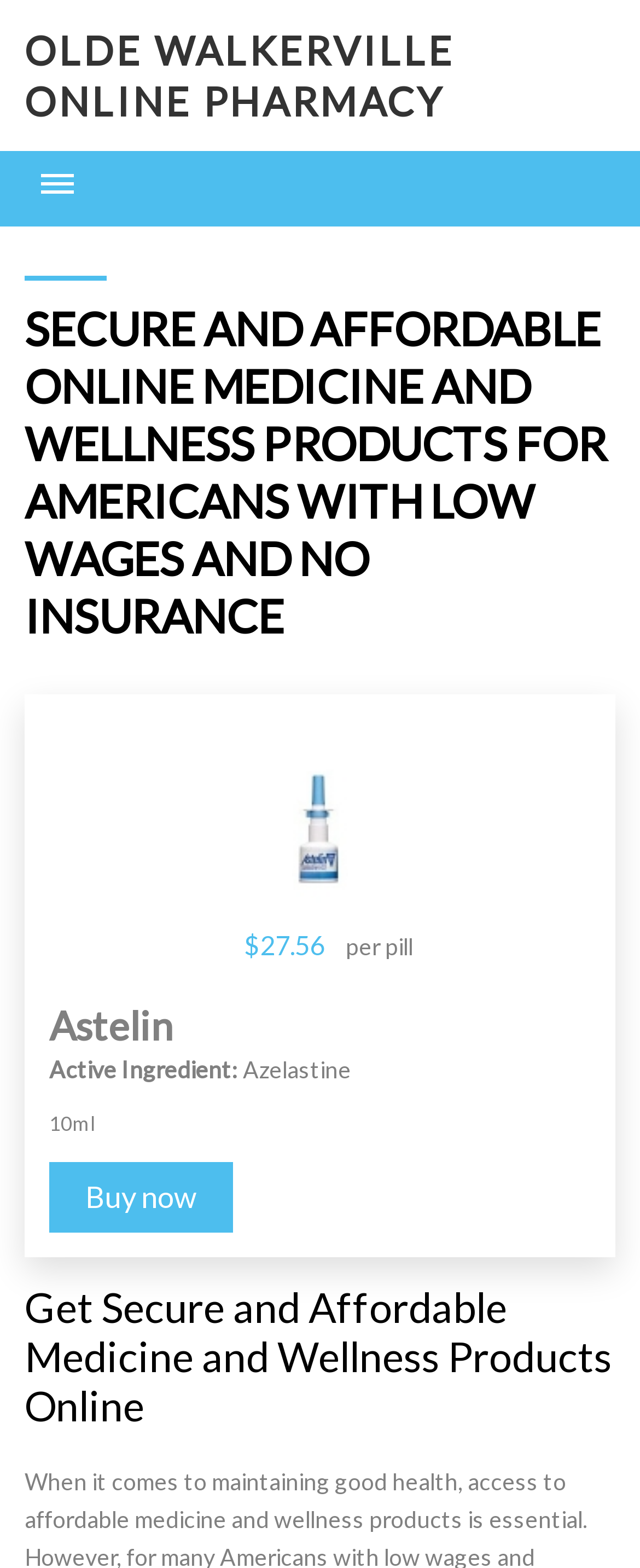Extract the primary heading text from the webpage.

SECURE AND AFFORDABLE ONLINE MEDICINE AND WELLNESS PRODUCTS FOR AMERICANS WITH LOW WAGES AND NO INSURANCE